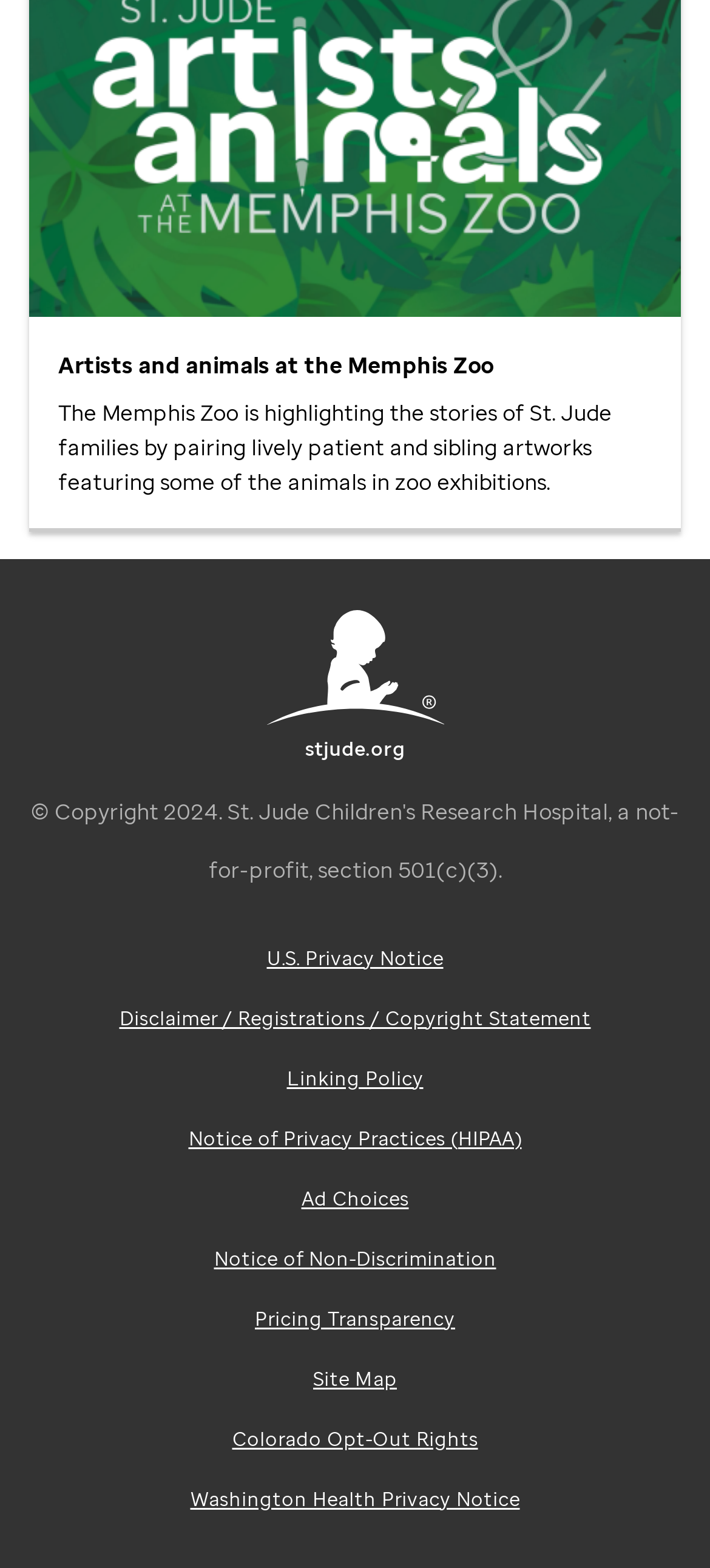Determine the bounding box coordinates of the area to click in order to meet this instruction: "go to Disclaimer / Registrations / Copyright Statement".

[0.168, 0.641, 0.832, 0.657]